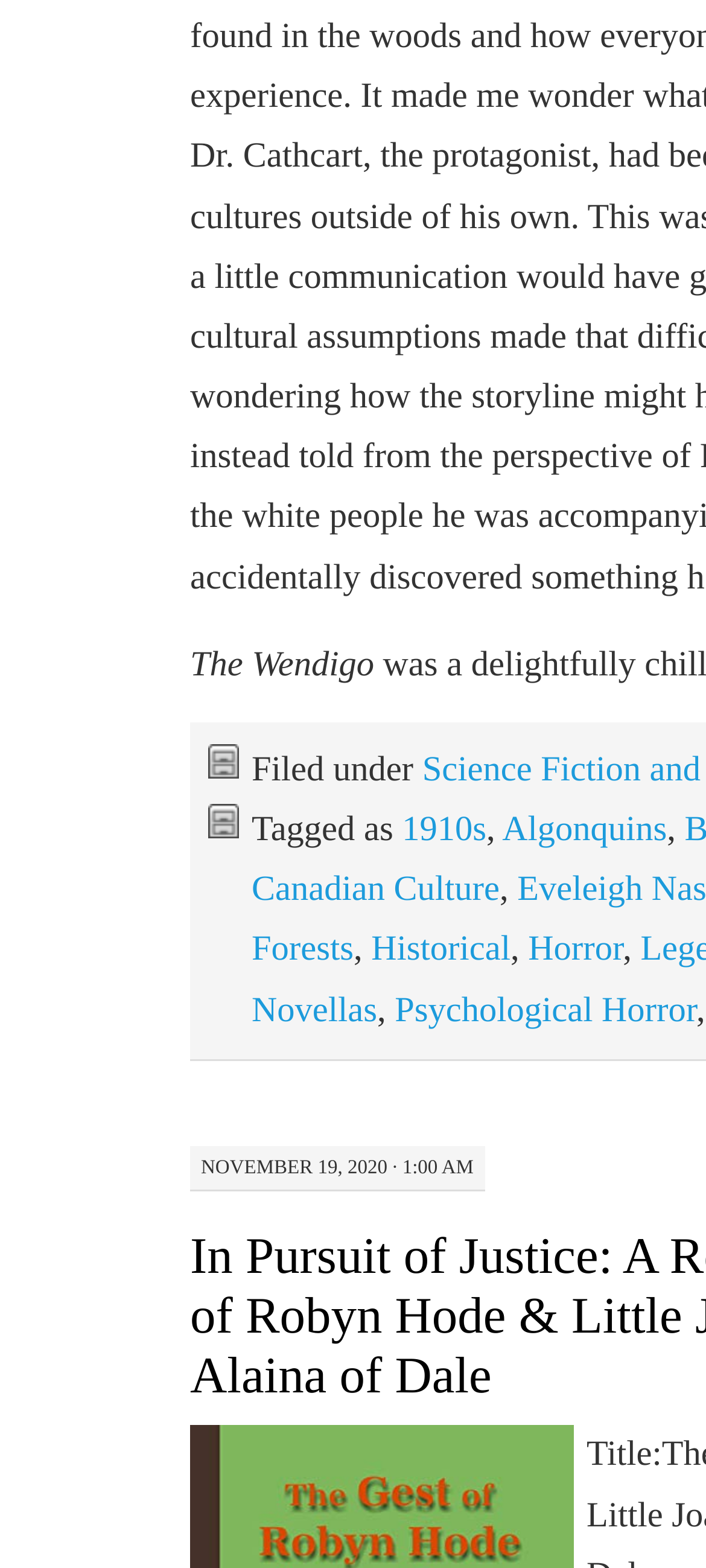Provide the bounding box coordinates for the area that should be clicked to complete the instruction: "Click on the 'Canadian Culture' link".

[0.356, 0.556, 0.708, 0.58]